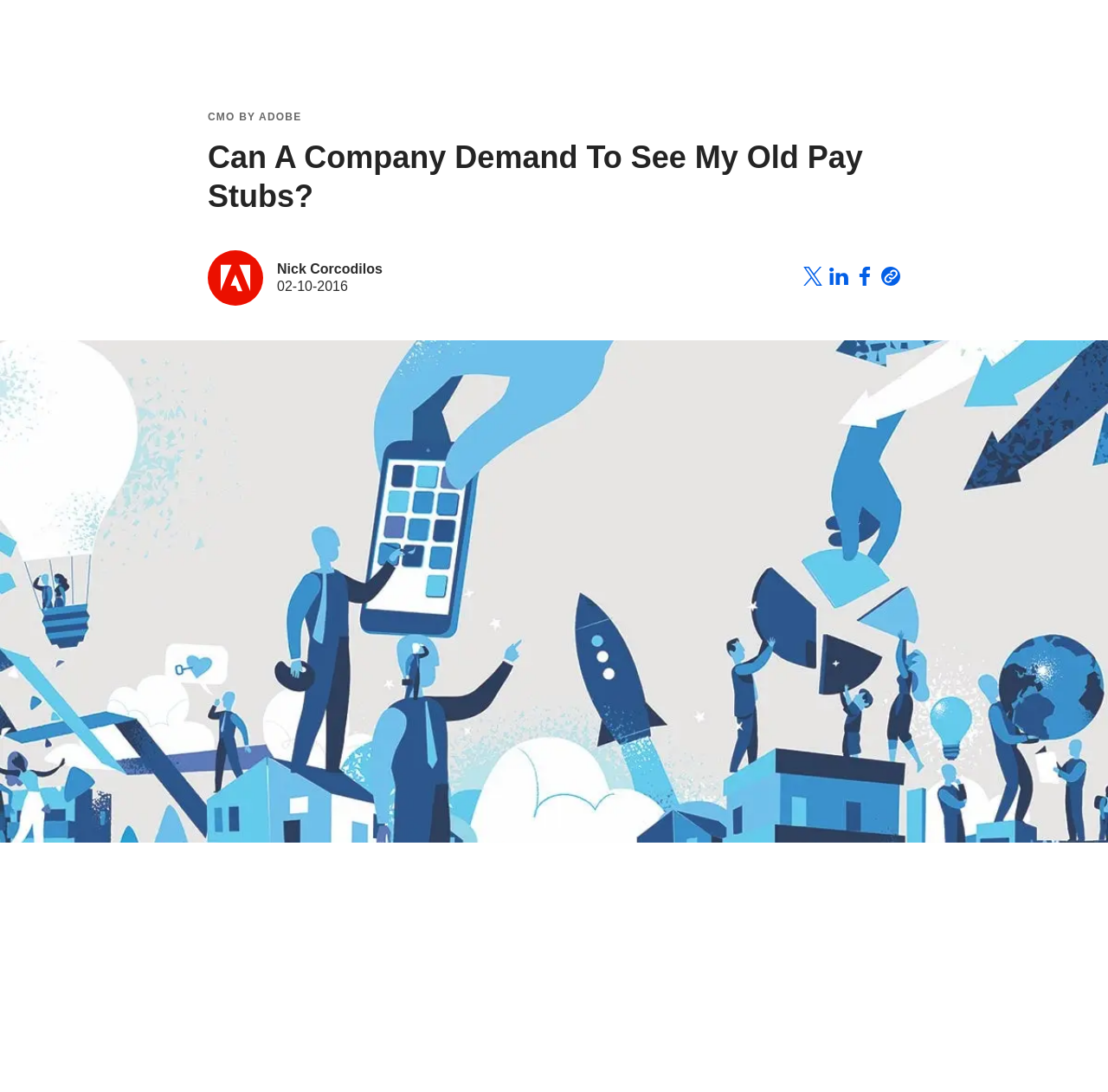What is the author's name?
Refer to the image and provide a thorough answer to the question.

The author's name can be found in the main section of the webpage, below the heading 'Can A Company Demand To See My Old Pay Stubs?'. It is written as 'Nick Corcodilos'.